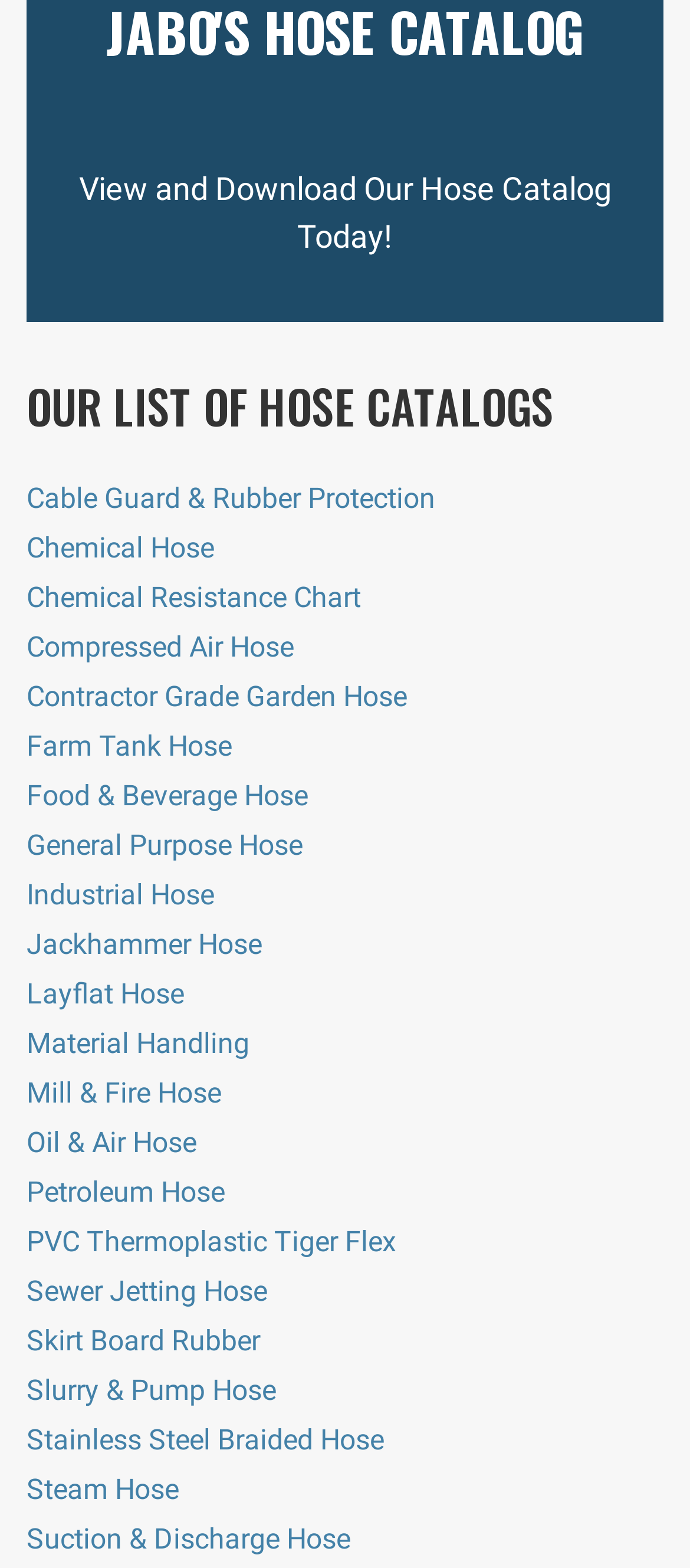Using the description "Layflat Hose", predict the bounding box of the relevant HTML element.

[0.038, 0.623, 0.267, 0.645]